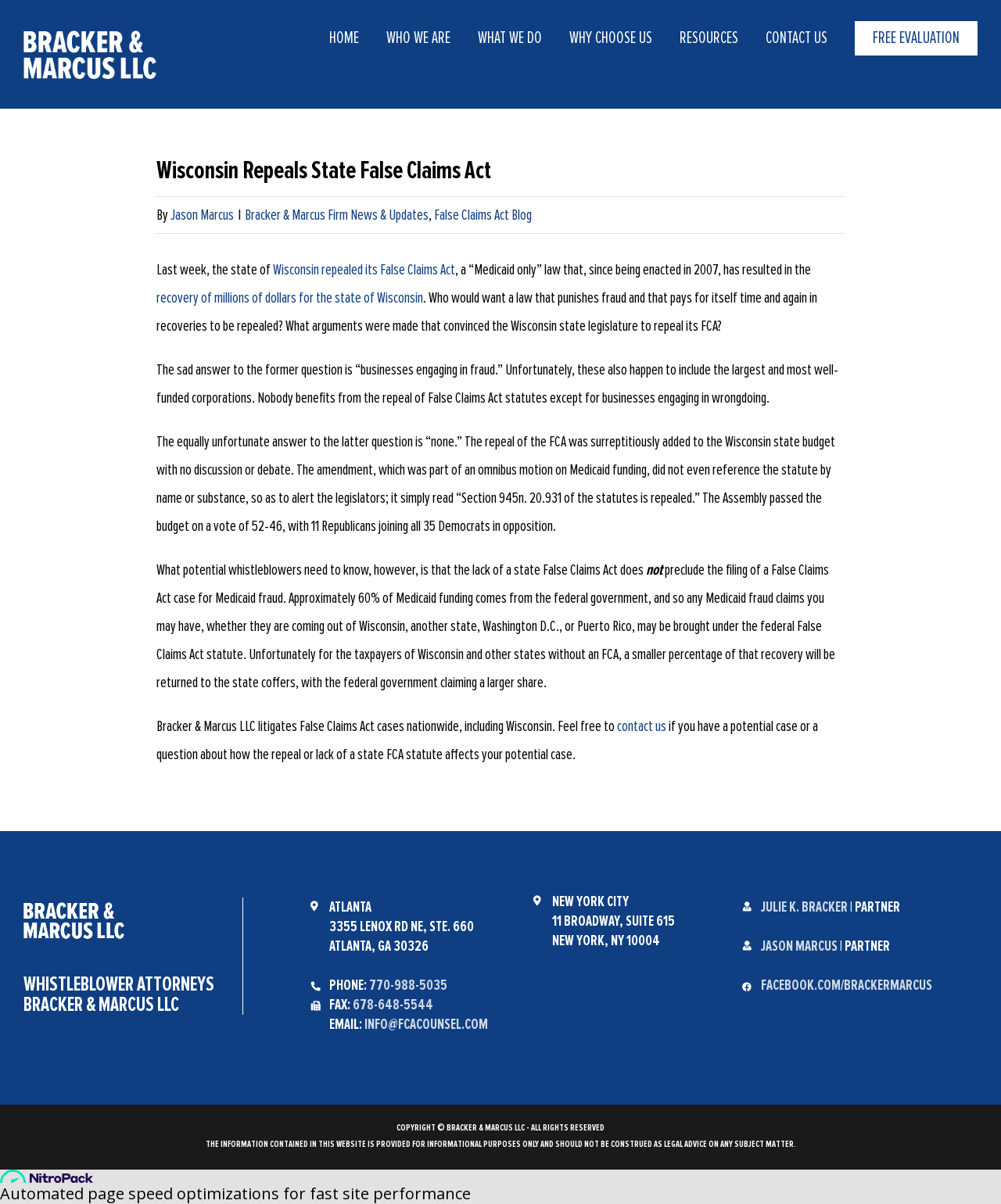Please answer the following question using a single word or phrase: 
What is the name of the law firm?

Bracker & Marcus LLC